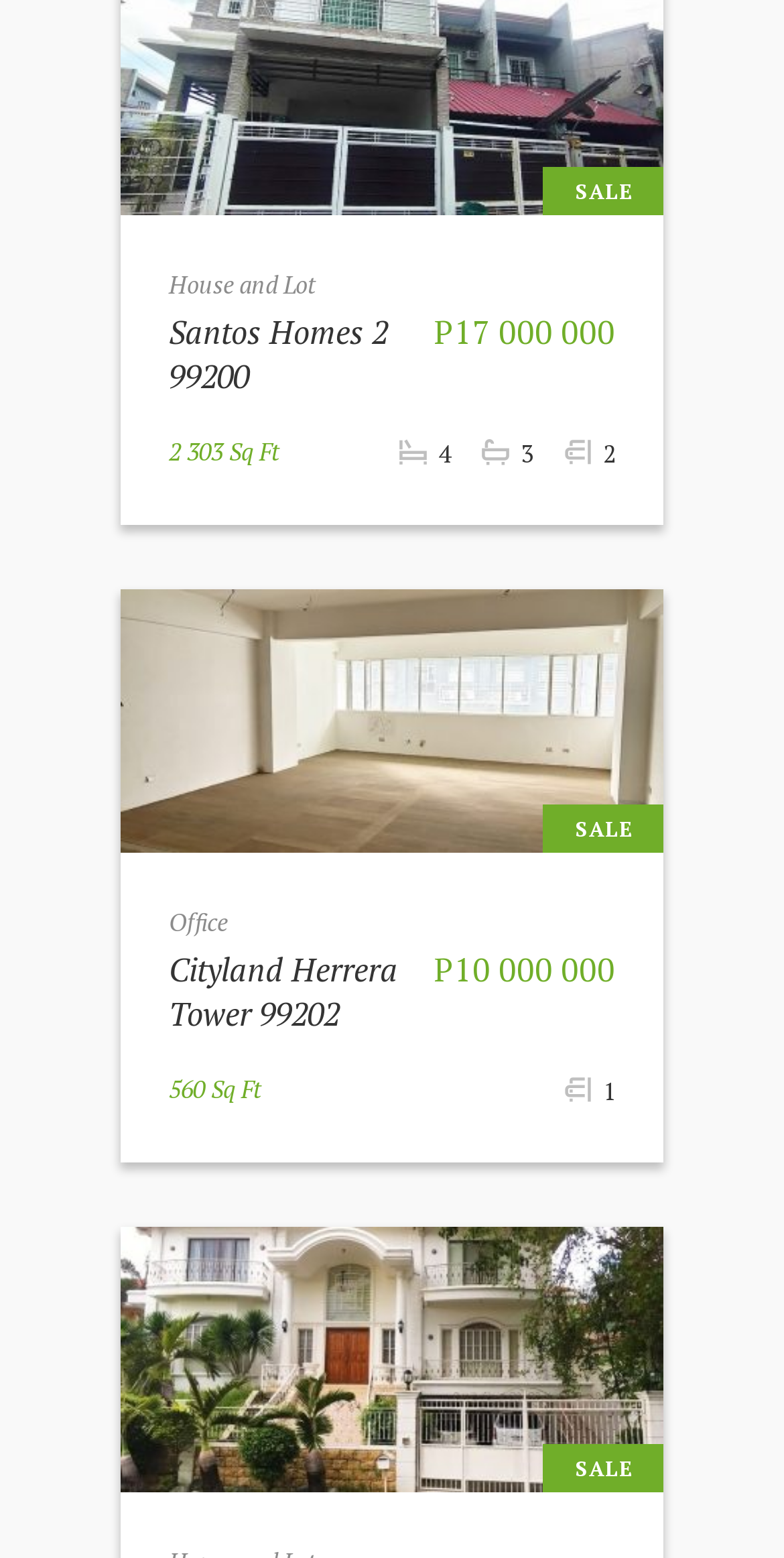Answer the following in one word or a short phrase: 
How many floors does Office 99202 have?

Not specified